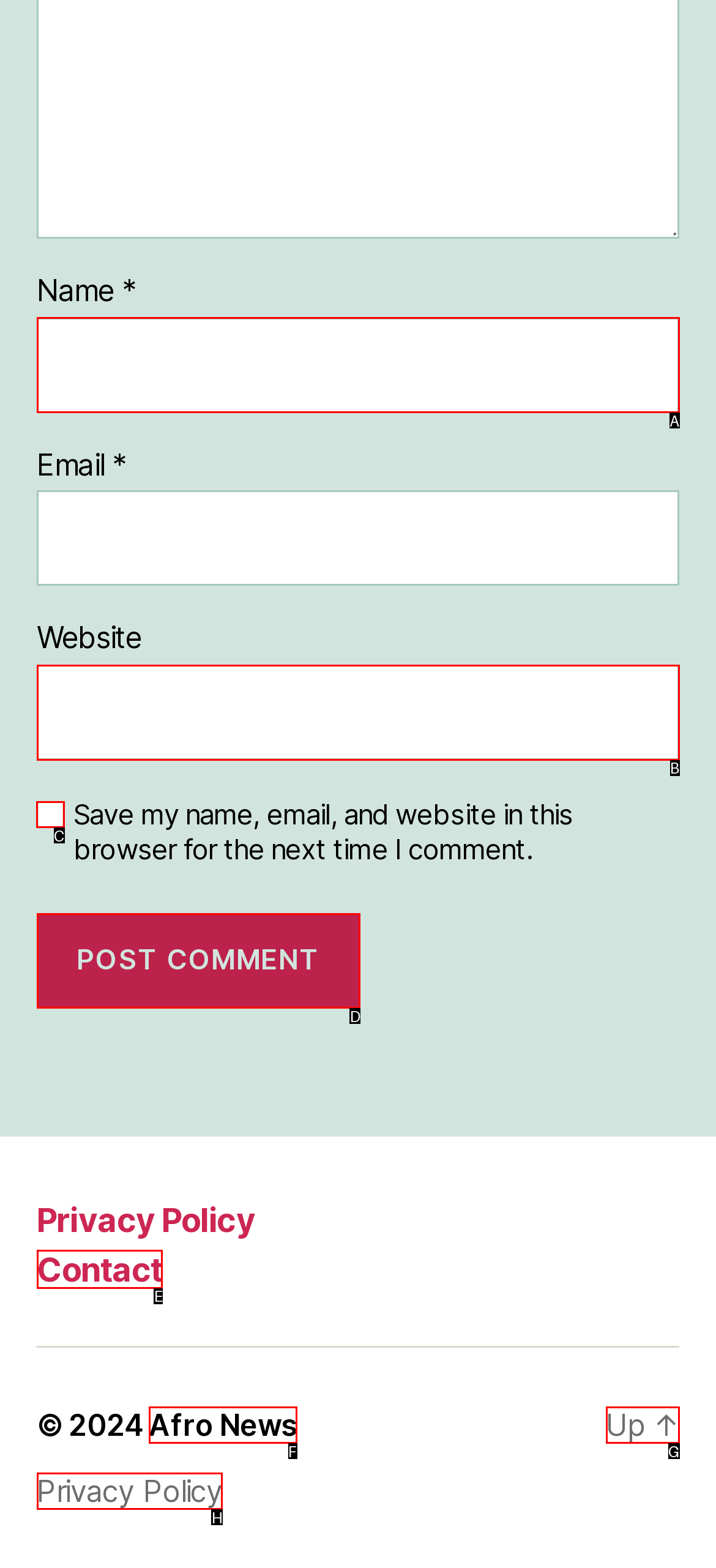Point out the UI element to be clicked for this instruction: Check the save my name checkbox. Provide the answer as the letter of the chosen element.

C